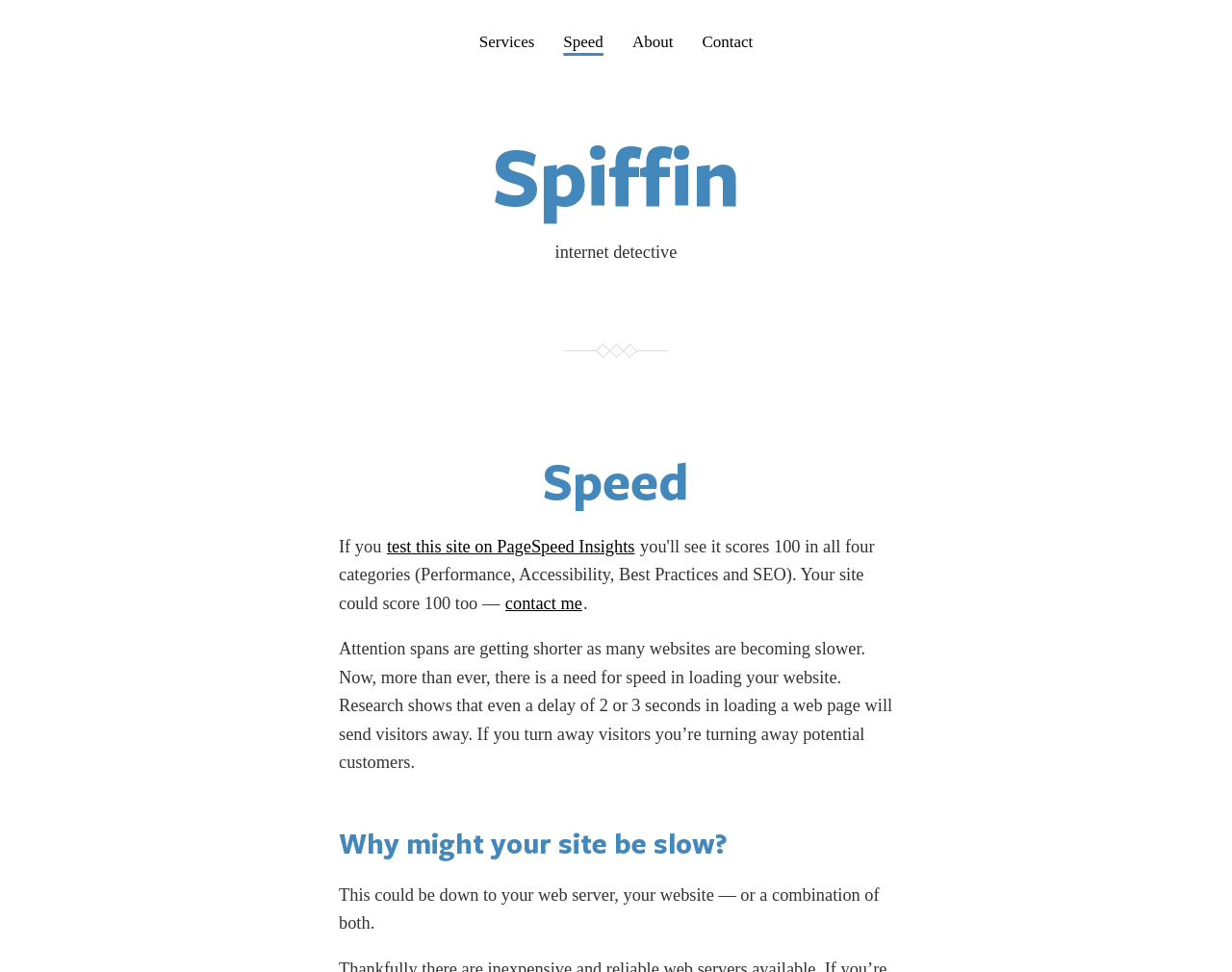Locate the bounding box of the UI element with the following description: "contact me".

[0.409, 0.61, 0.473, 0.631]